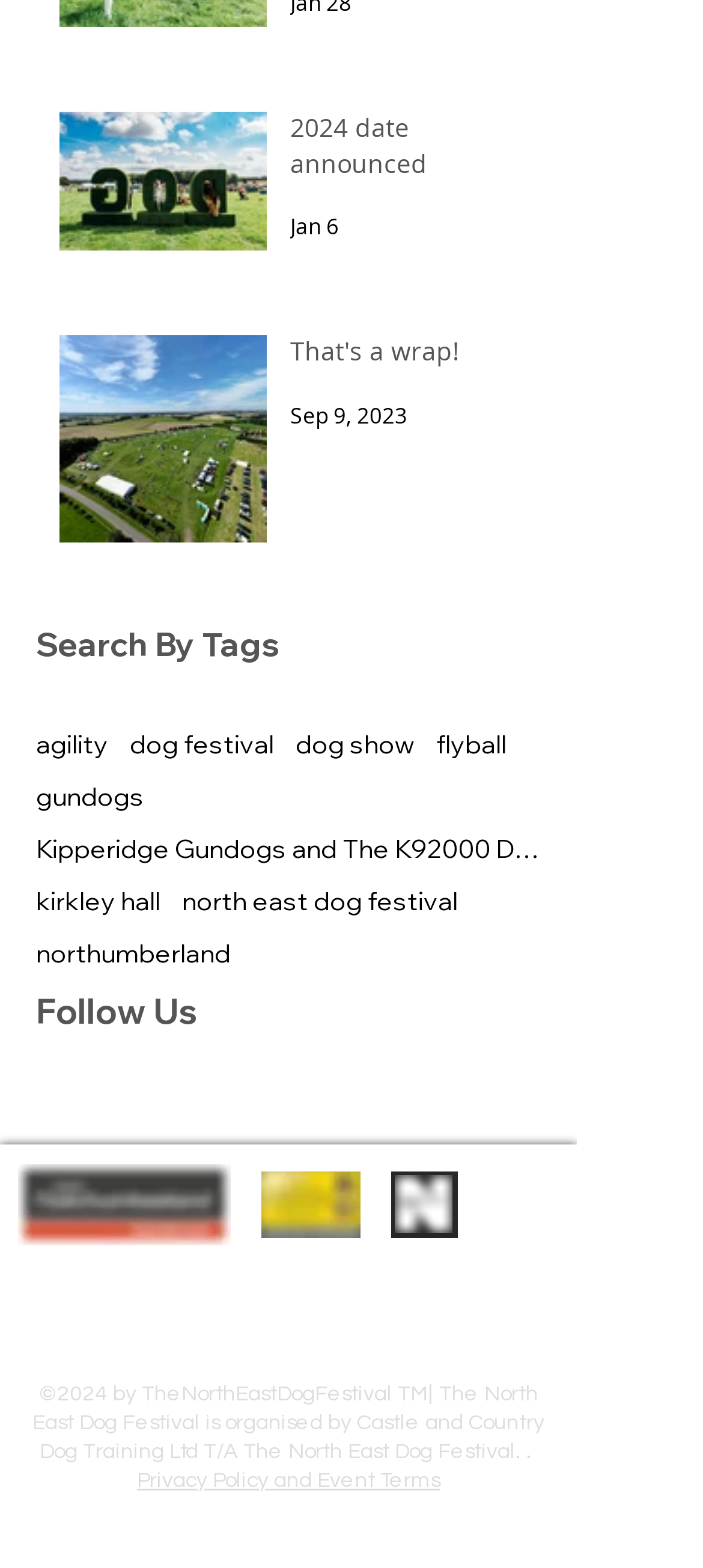Determine the bounding box coordinates of the clickable element necessary to fulfill the instruction: "Click on the '2024 date announced' link". Provide the coordinates as four float numbers within the 0 to 1 range, i.e., [left, top, right, bottom].

[0.413, 0.07, 0.738, 0.124]